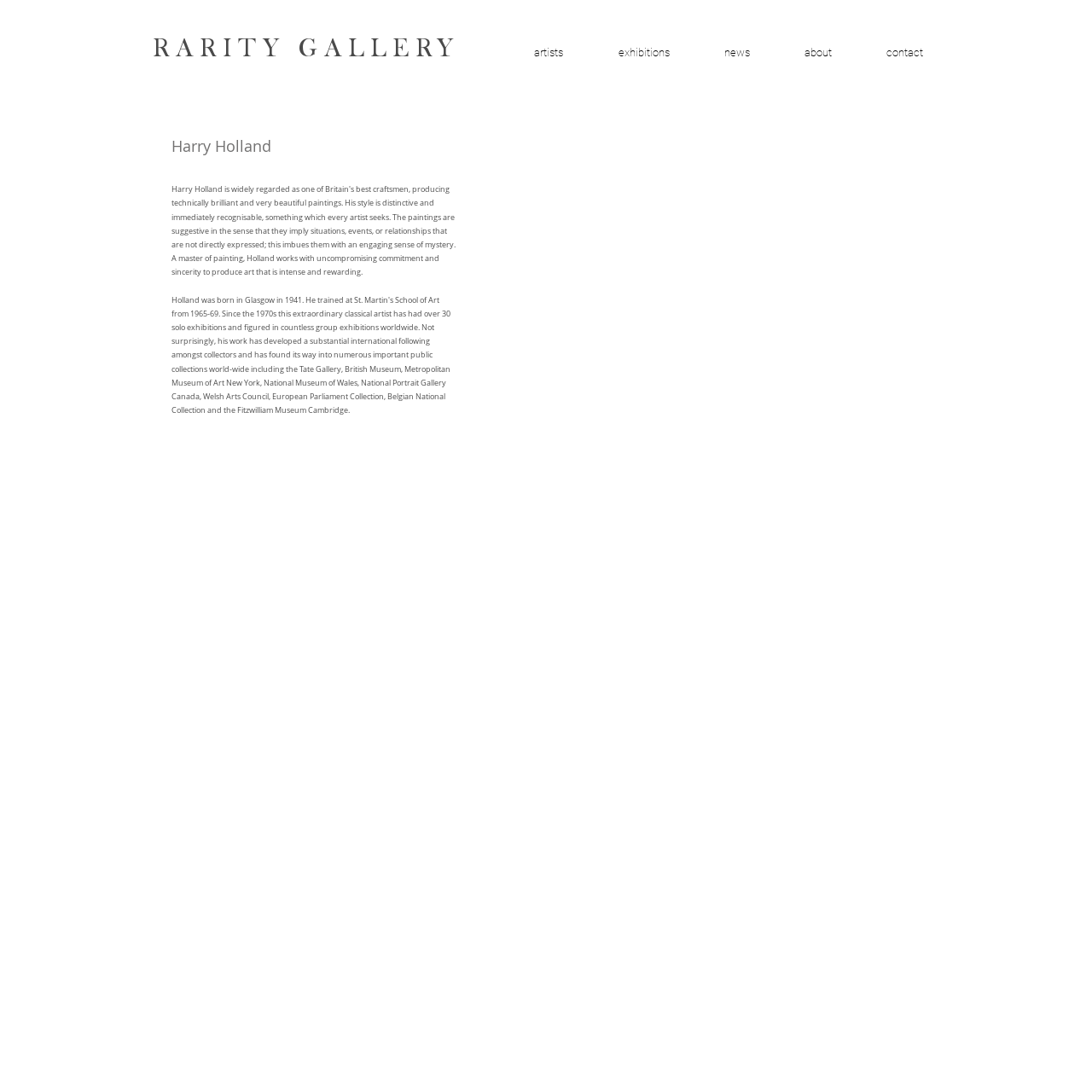Answer the question below with a single word or a brief phrase: 
What is the purpose of the website?

To showcase art